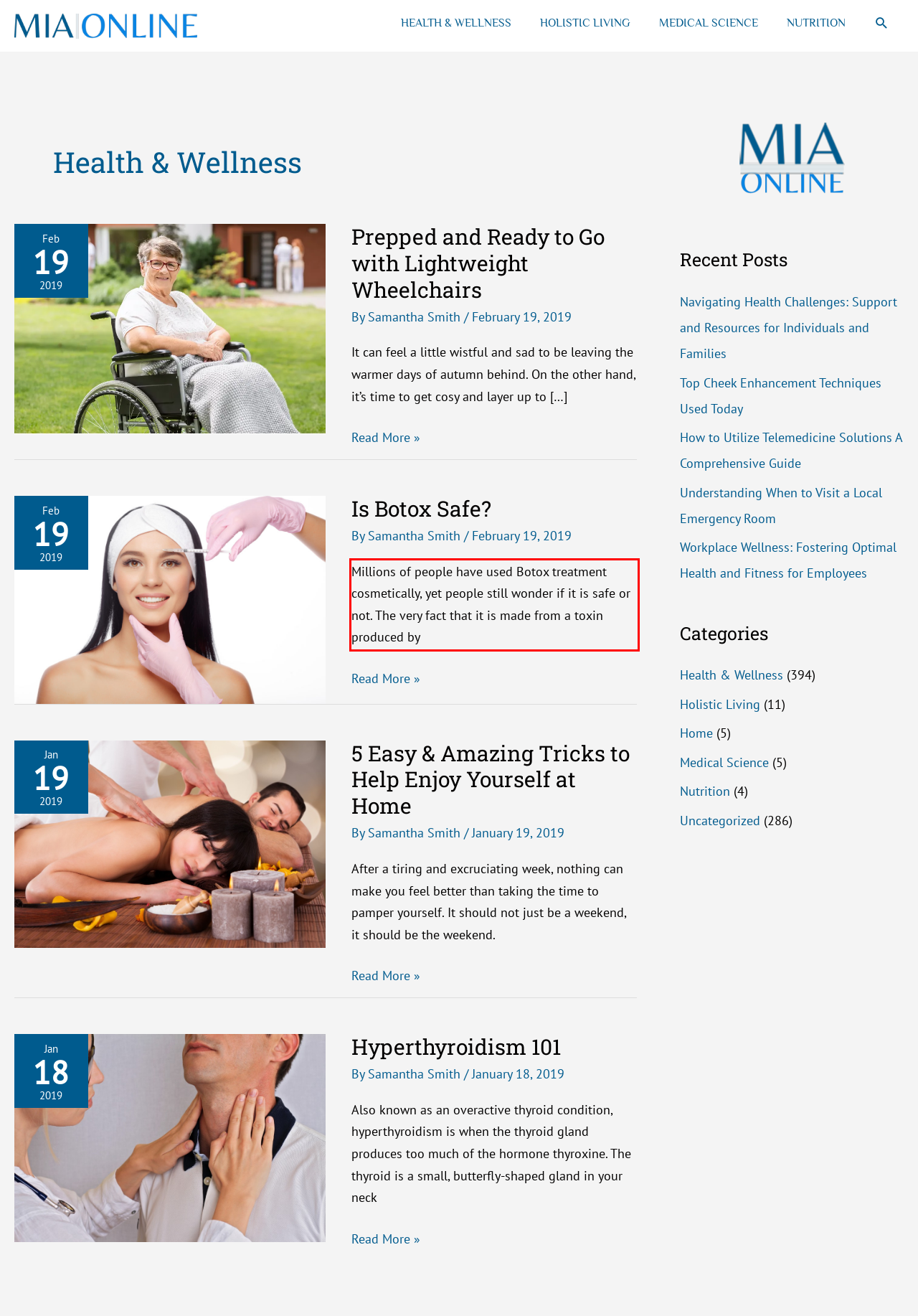Observe the screenshot of the webpage that includes a red rectangle bounding box. Conduct OCR on the content inside this red bounding box and generate the text.

Millions of people have used Botox treatment cosmetically, yet people still wonder if it is safe or not. The very fact that it is made from a toxin produced by